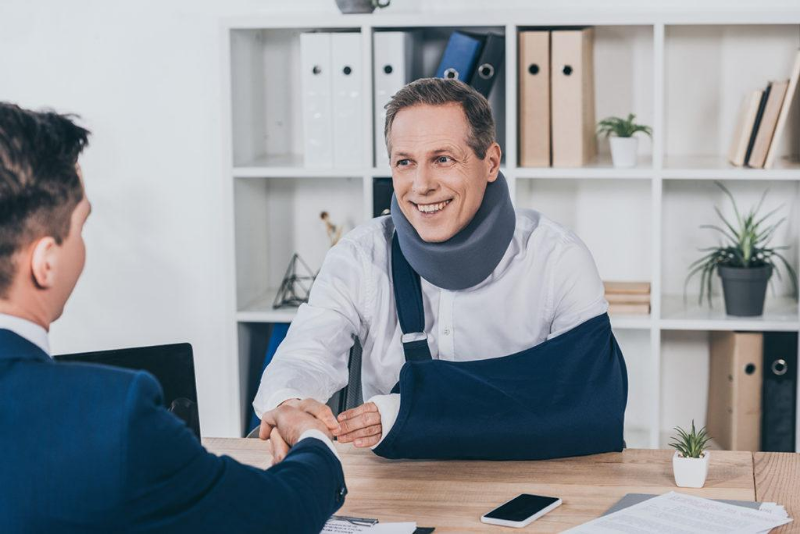Please reply to the following question with a single word or a short phrase:
What is supporting the man's arm?

a dark blue sling